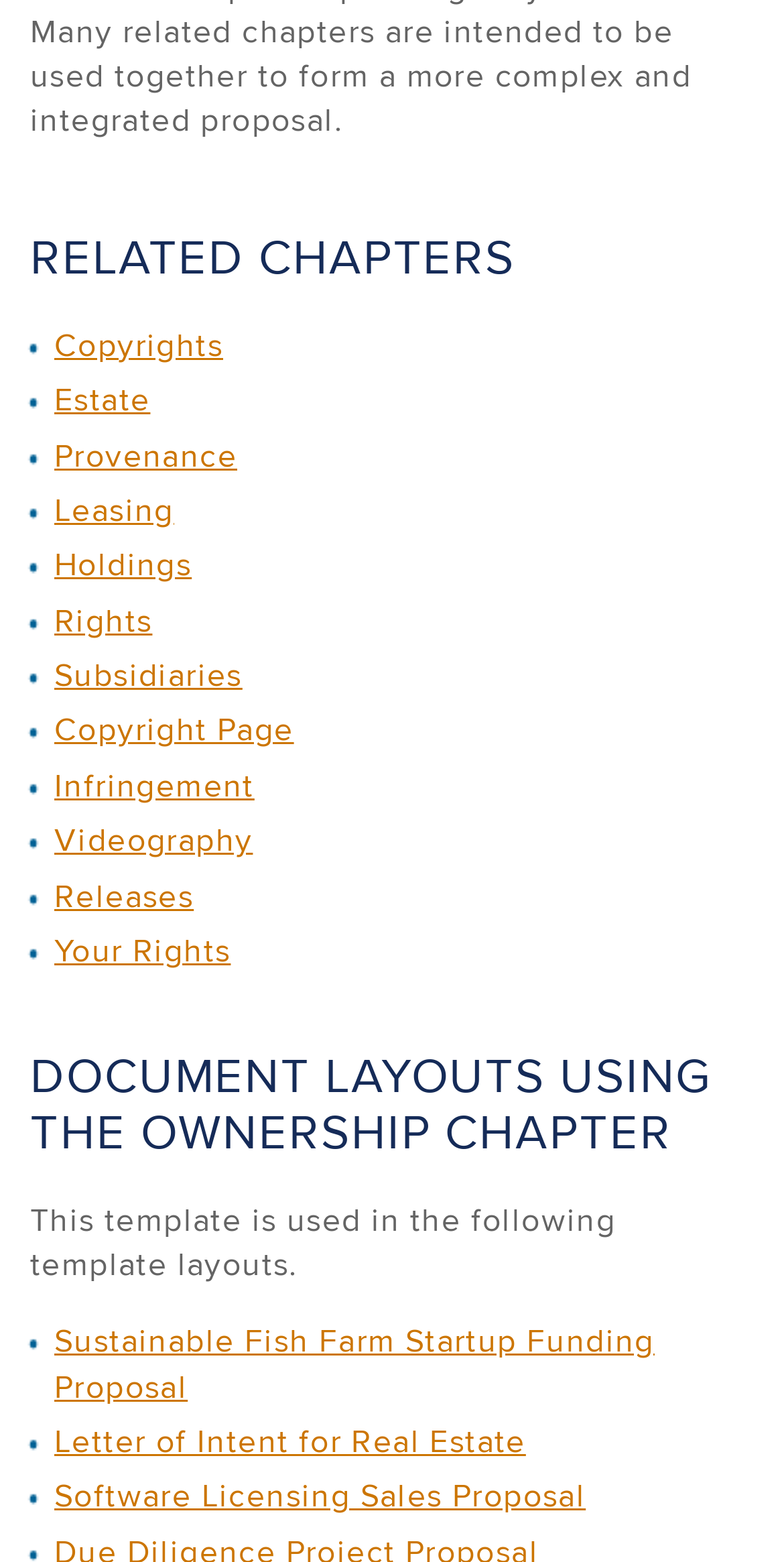Find and specify the bounding box coordinates that correspond to the clickable region for the instruction: "Click on the 'Copyrights' link".

[0.069, 0.206, 0.285, 0.235]